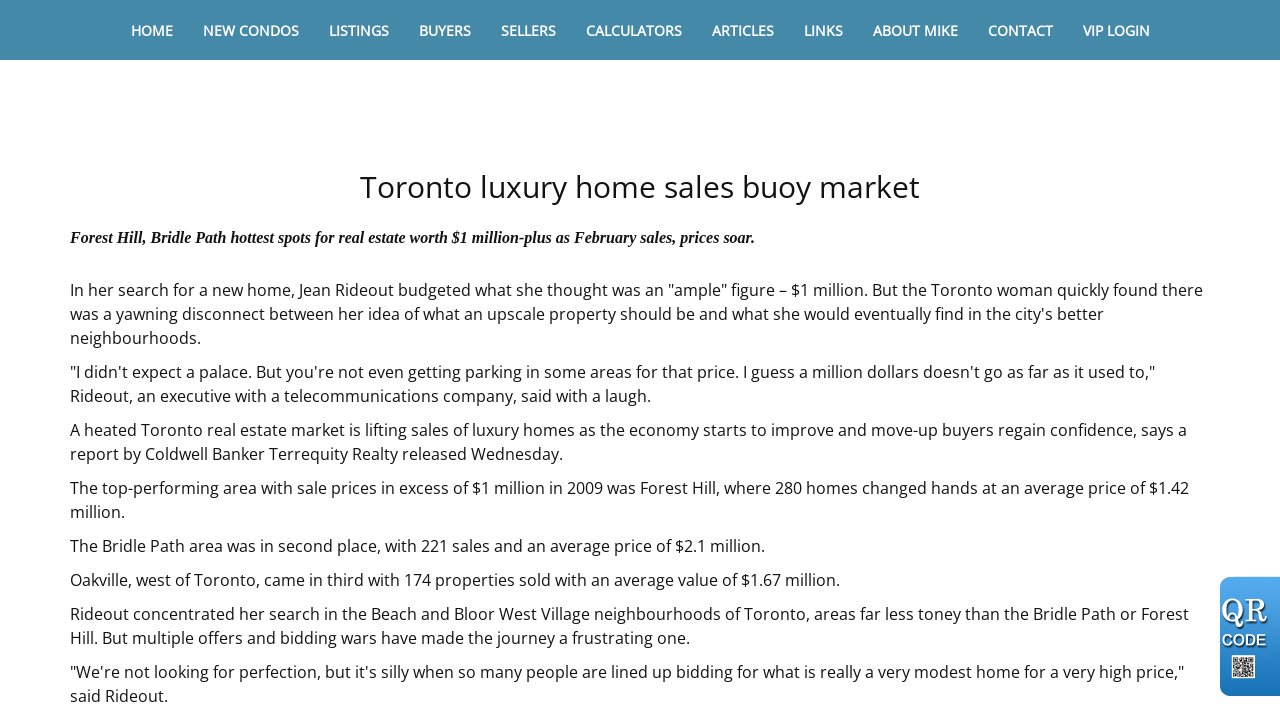Find the bounding box coordinates for the area you need to click to carry out the instruction: "Learn more about Mike Bonakdar". The coordinates should be four float numbers between 0 and 1, indicated as [left, top, right, bottom].

[0.67, 0.008, 0.76, 0.06]